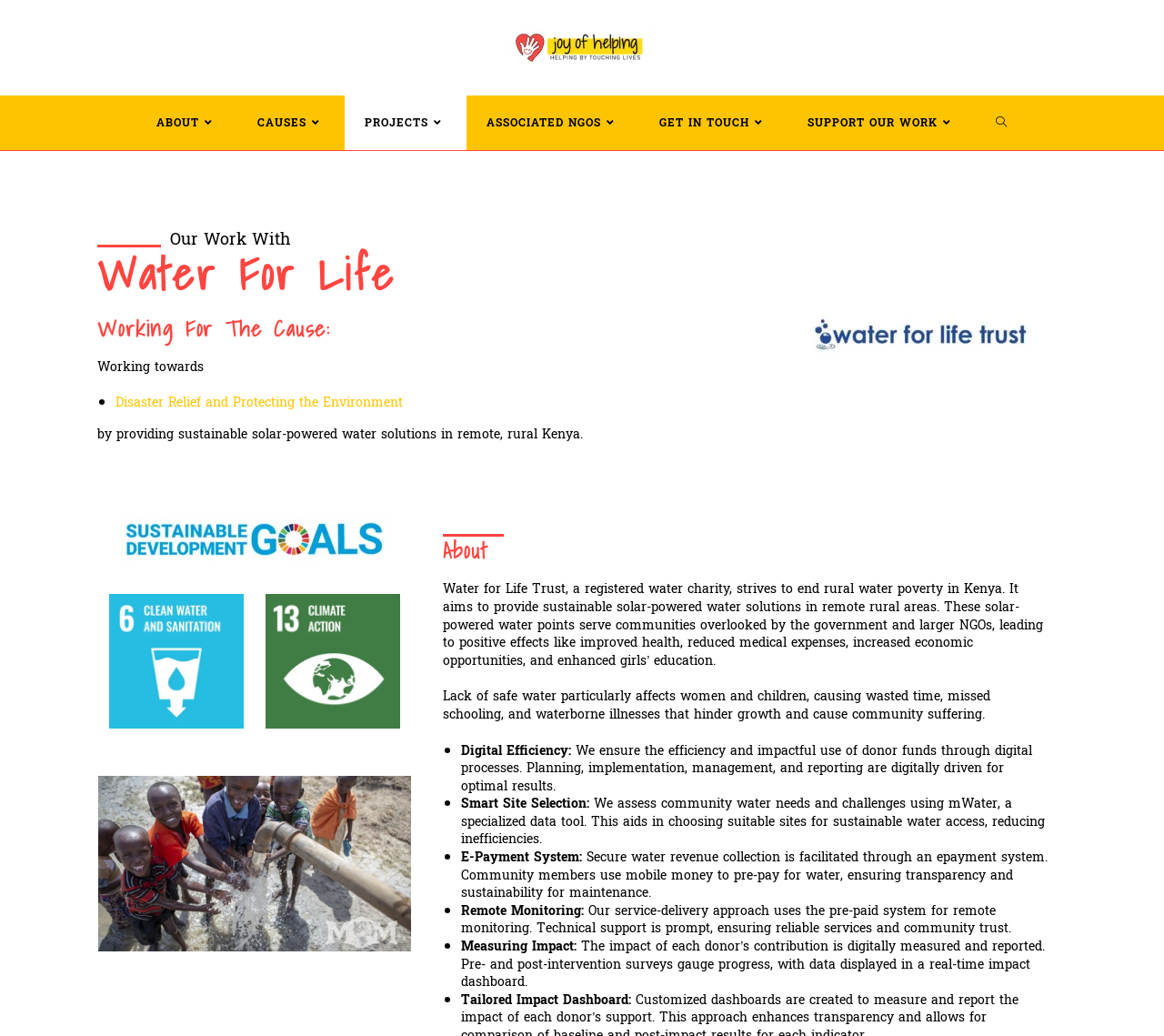Could you find the bounding box coordinates of the clickable area to complete this instruction: "Click on CAUSES"?

[0.204, 0.092, 0.296, 0.145]